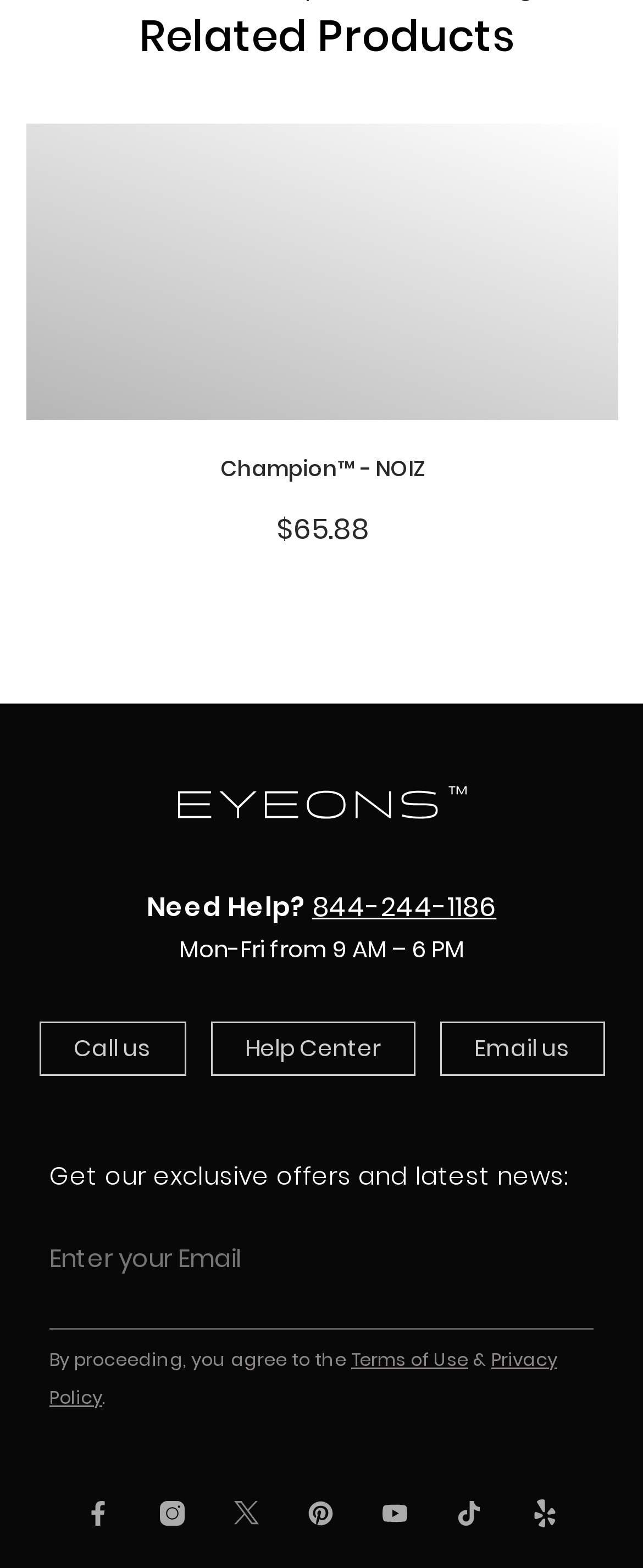Please specify the bounding box coordinates of the element that should be clicked to execute the given instruction: 'Enter your email address'. Ensure the coordinates are four float numbers between 0 and 1, expressed as [left, top, right, bottom].

[0.077, 0.789, 0.797, 0.815]